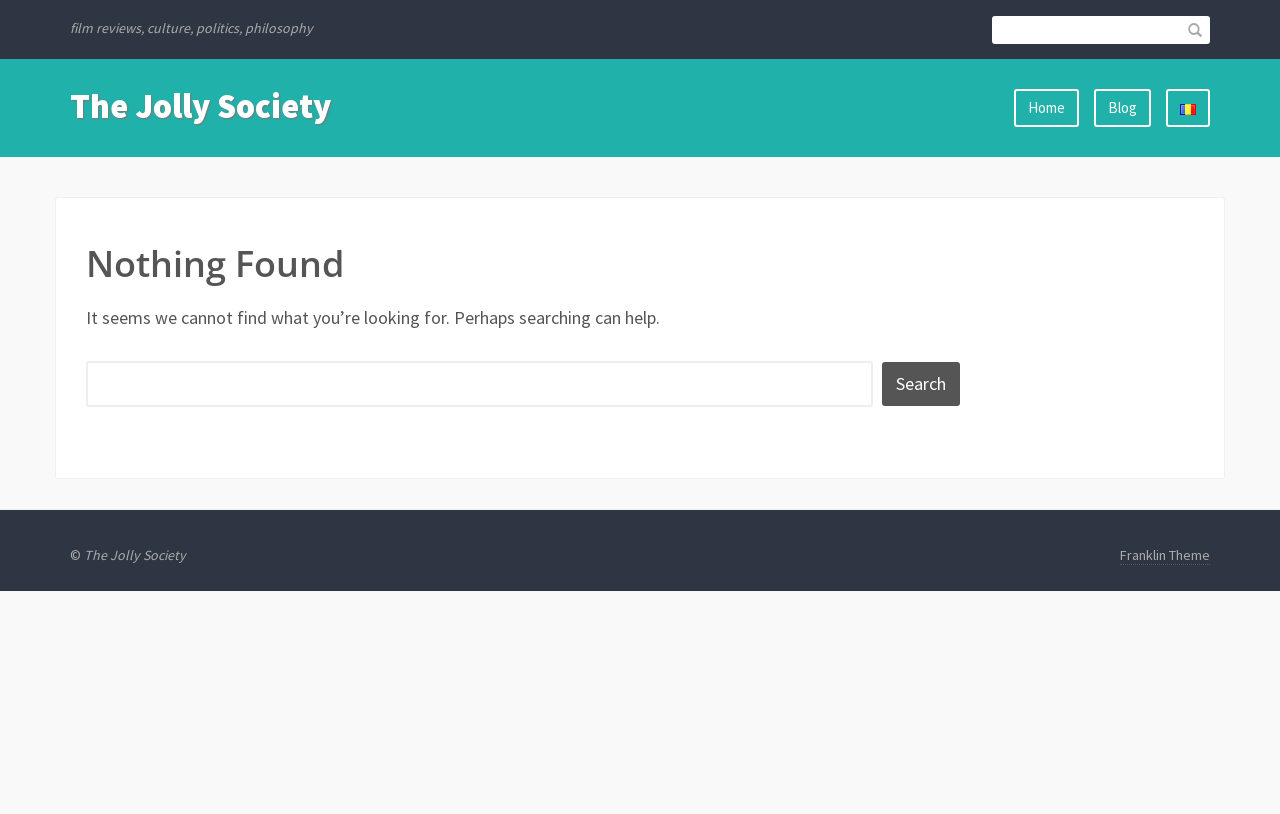Could you indicate the bounding box coordinates of the region to click in order to complete this instruction: "read blog posts".

[0.855, 0.109, 0.899, 0.156]